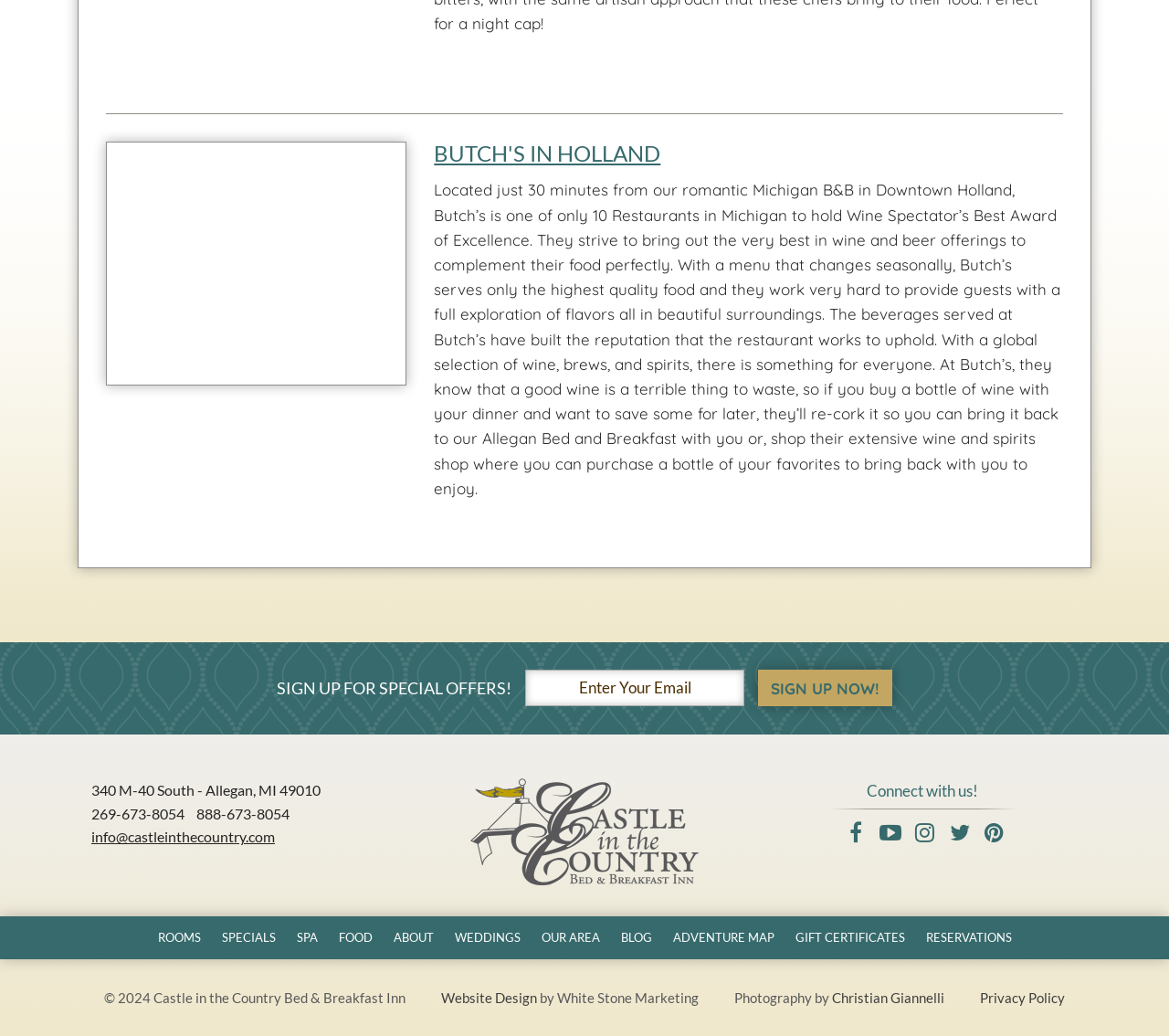Please identify the bounding box coordinates of the area that needs to be clicked to follow this instruction: "Visit Butch's Drydock exterior".

[0.091, 0.136, 0.348, 0.372]